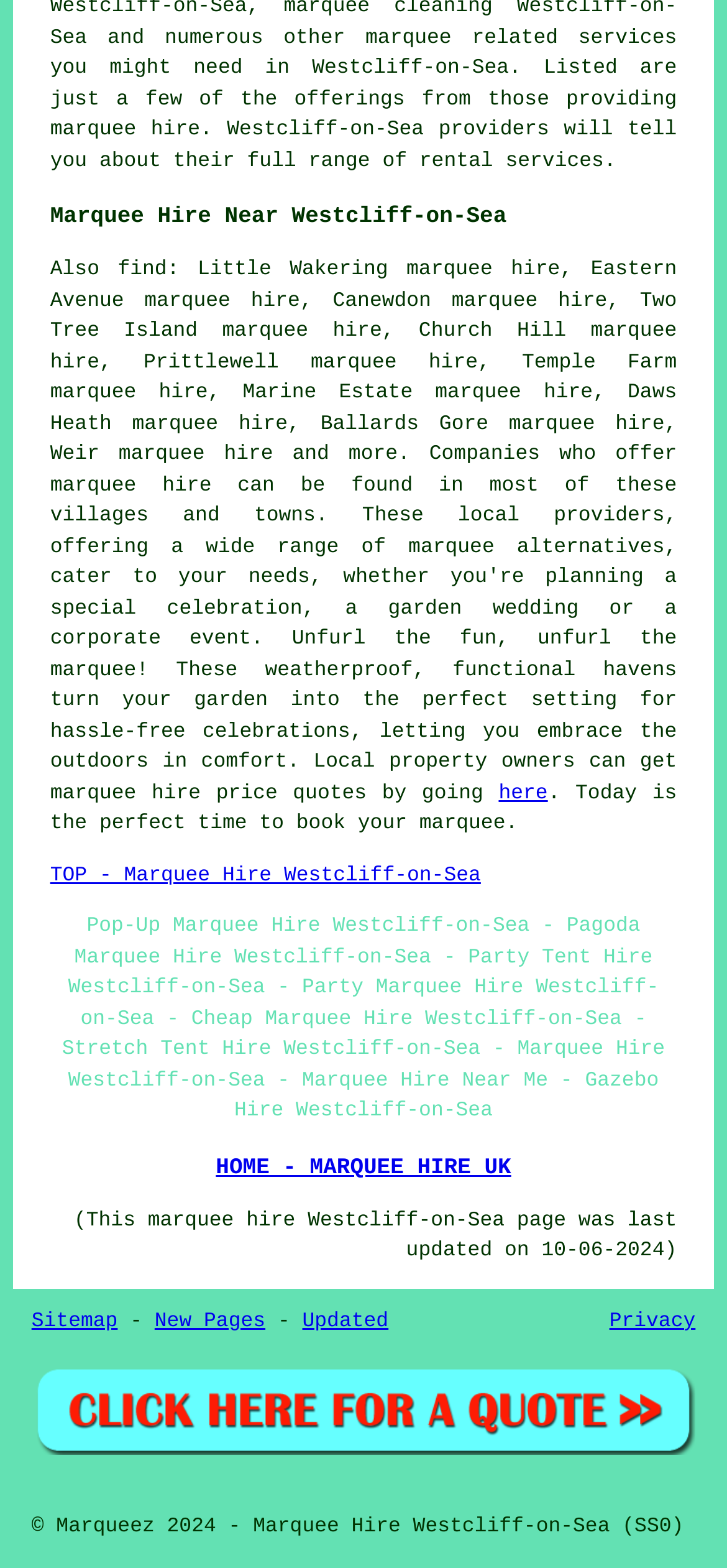Highlight the bounding box coordinates of the region I should click on to meet the following instruction: "Read the article 'Why Unmarried Ladies’s Go back and forth Over 50 is Trending'".

None